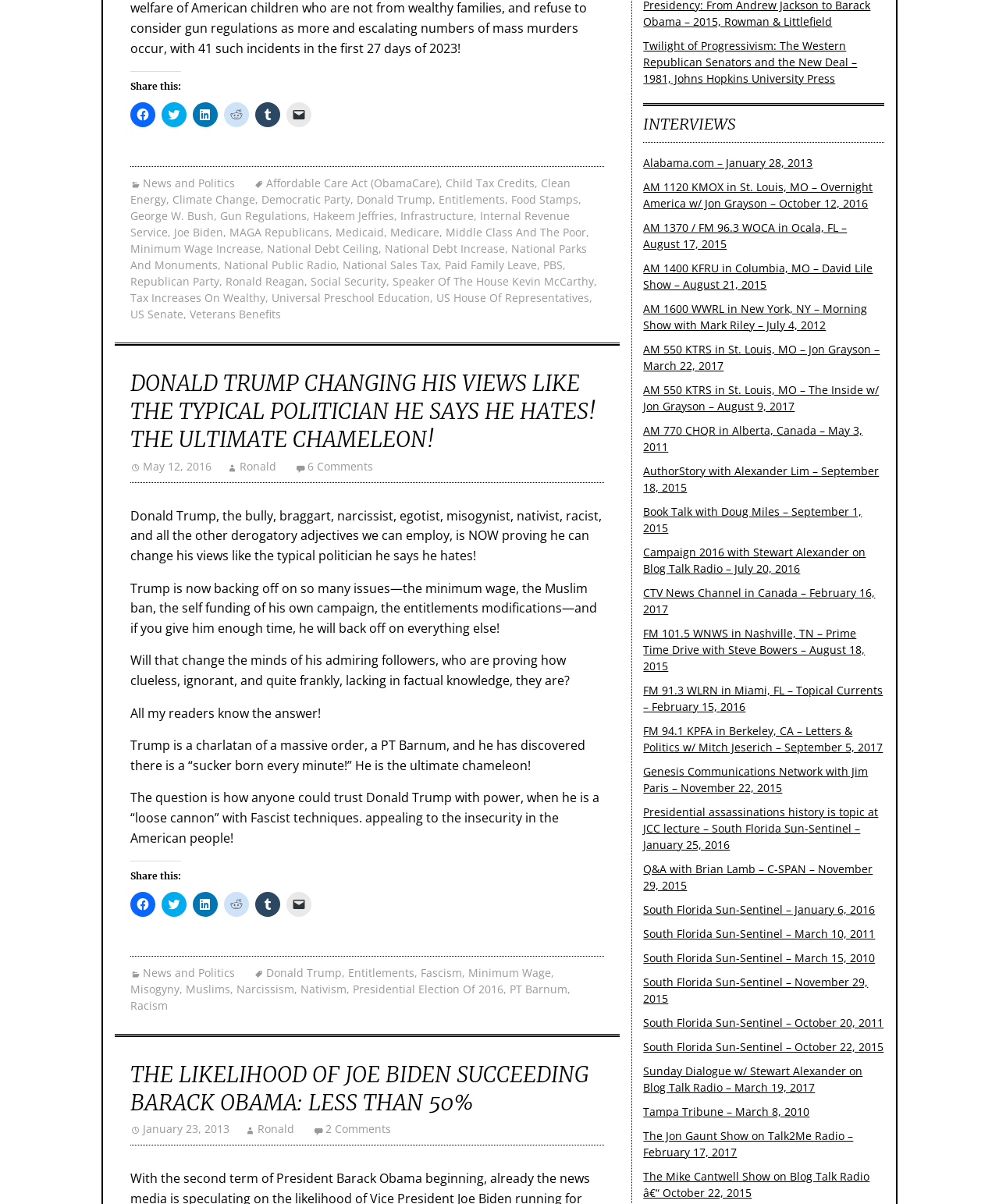How many comments are mentioned in the article?
Based on the image content, provide your answer in one word or a short phrase.

6